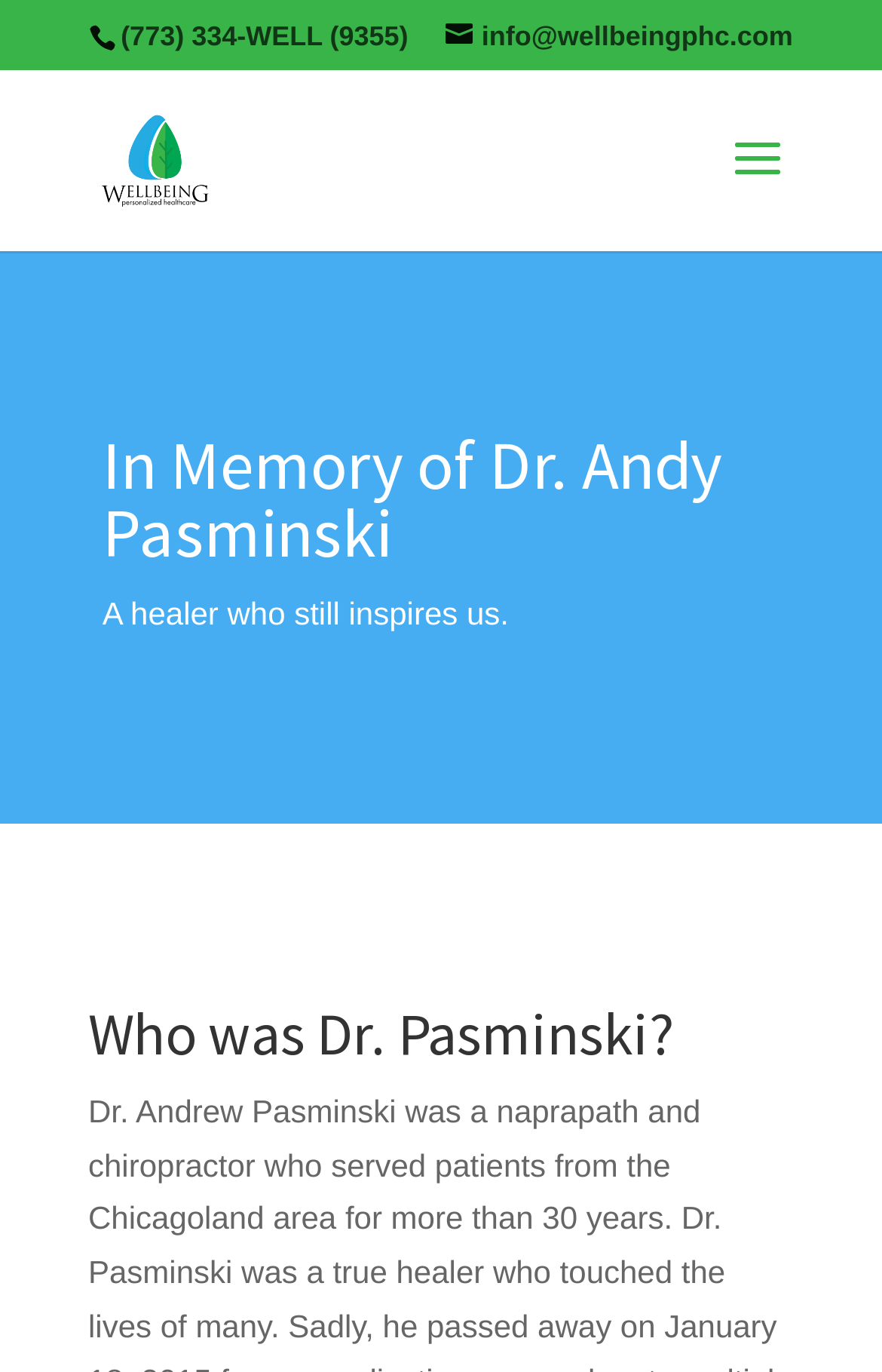Please provide a brief answer to the following inquiry using a single word or phrase:
What is the name of the doctor being remembered?

Dr. Andy Pasminski